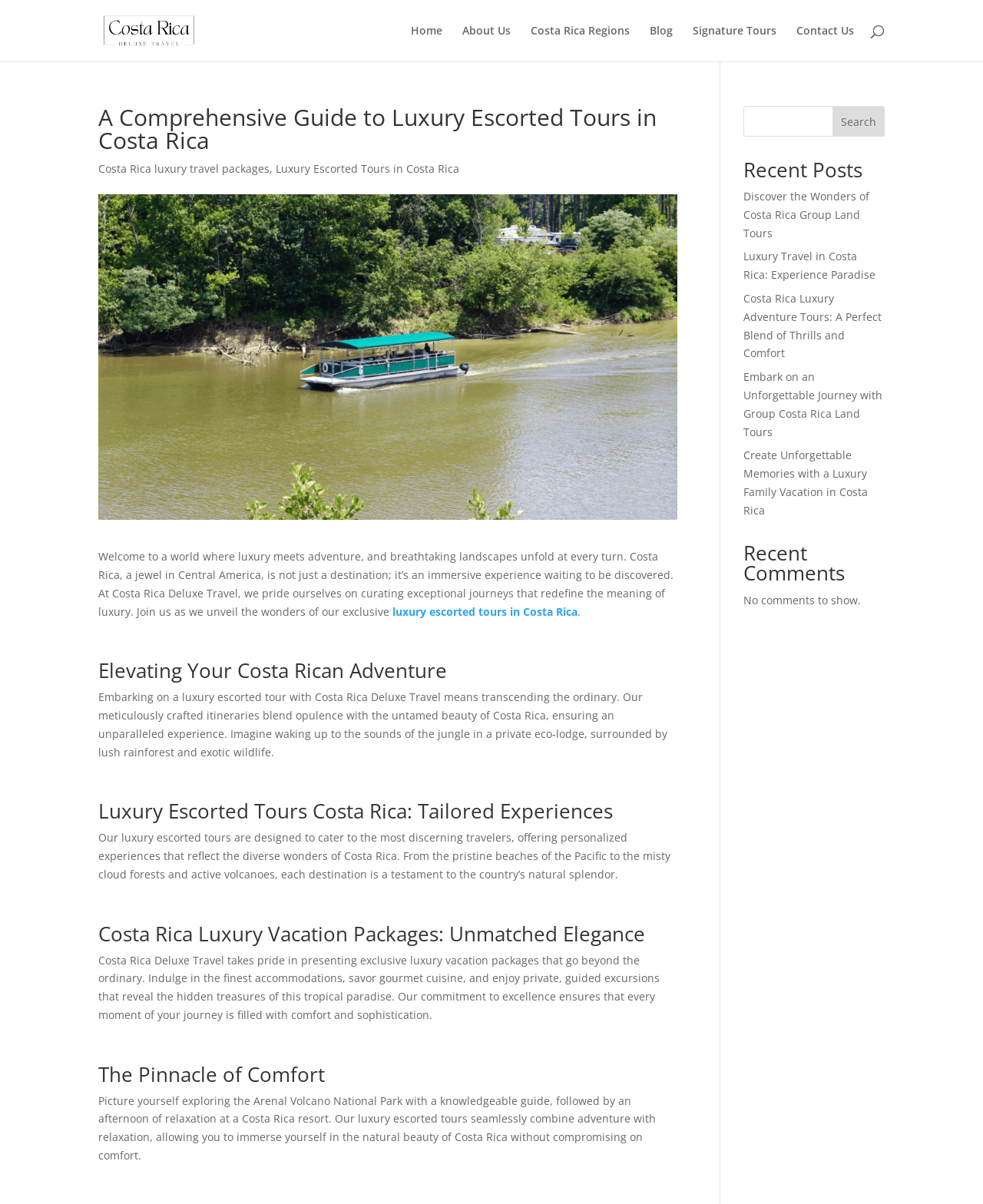Please provide a comprehensive response to the question below by analyzing the image: 
What is the theme of the recent posts section?

The recent posts section lists several links with titles such as 'Discover the Wonders of Costa Rica Group Land Tours' and 'Luxury Travel in Costa Rica: Experience Paradise'. This suggests that the theme of the recent posts section is related to travel in Costa Rica.